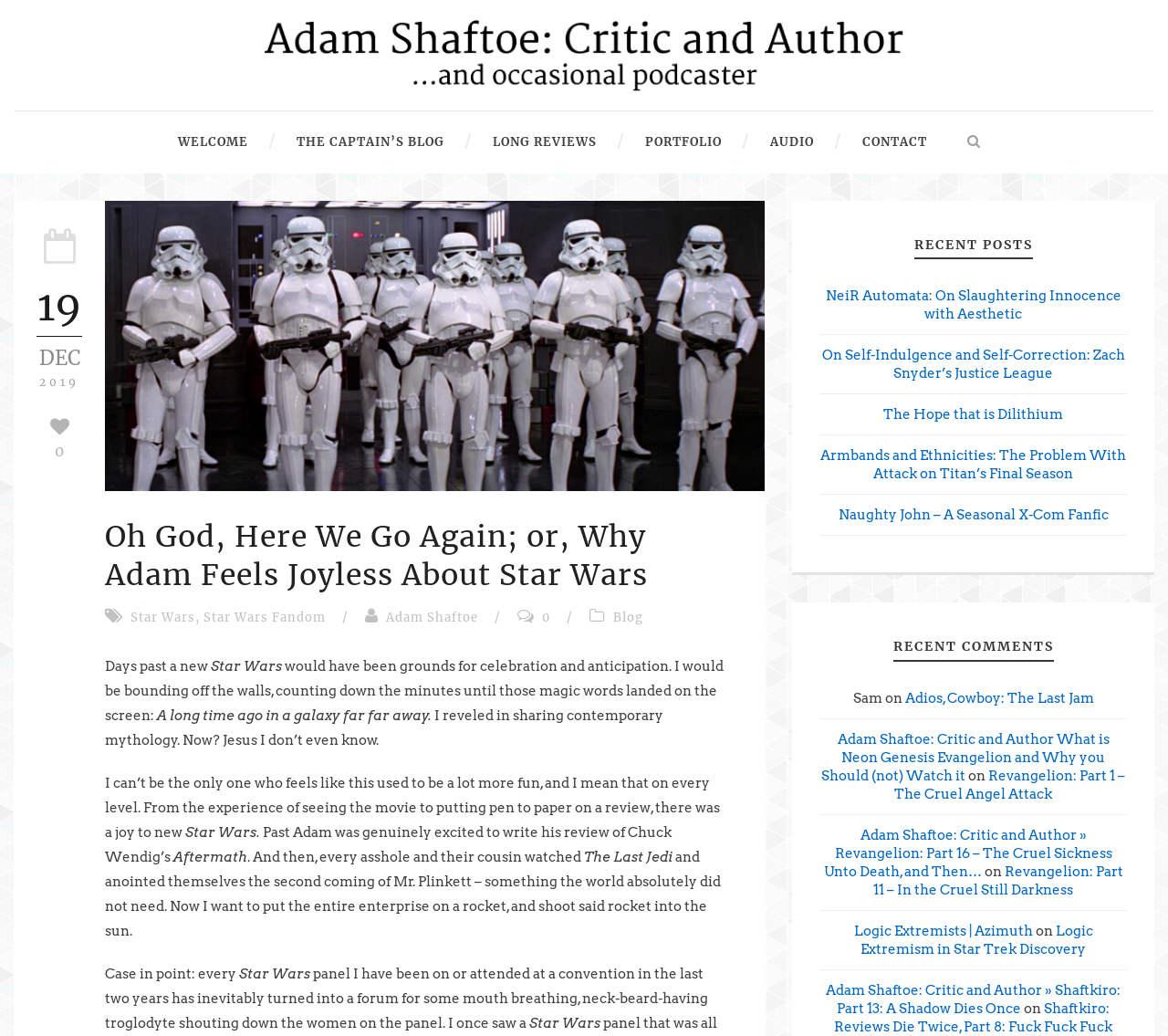Pinpoint the bounding box coordinates of the element that must be clicked to accomplish the following instruction: "Read the blog post 'Oh God, Here We Go Again; or, Why Adam Feels Joyless About Star Wars'". The coordinates should be in the format of four float numbers between 0 and 1, i.e., [left, top, right, bottom].

[0.09, 0.501, 0.624, 0.574]